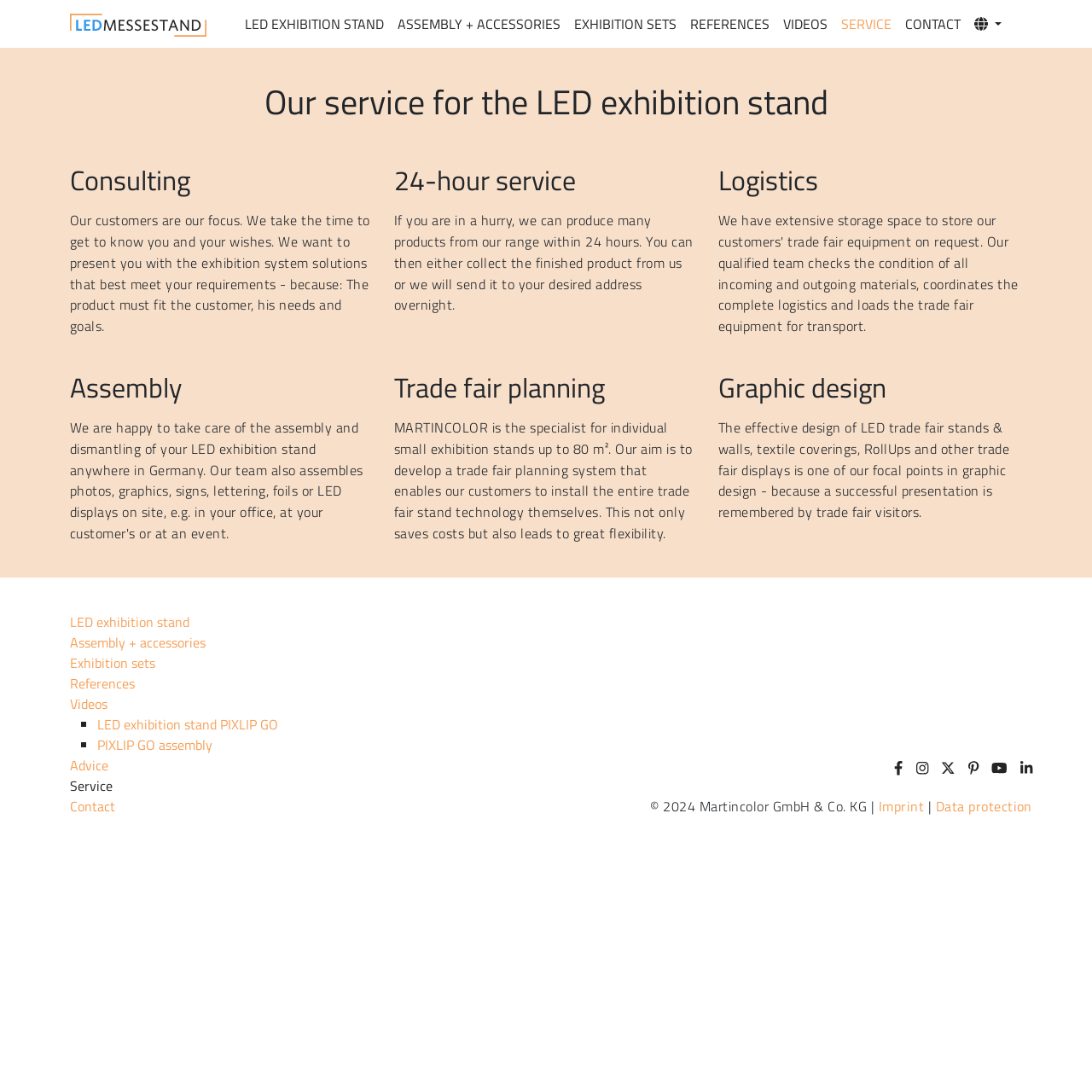Please locate the bounding box coordinates of the element's region that needs to be clicked to follow the instruction: "Click the 'LED EXHIBITION STAND' link". The bounding box coordinates should be provided as four float numbers between 0 and 1, i.e., [left, top, right, bottom].

[0.218, 0.006, 0.358, 0.038]